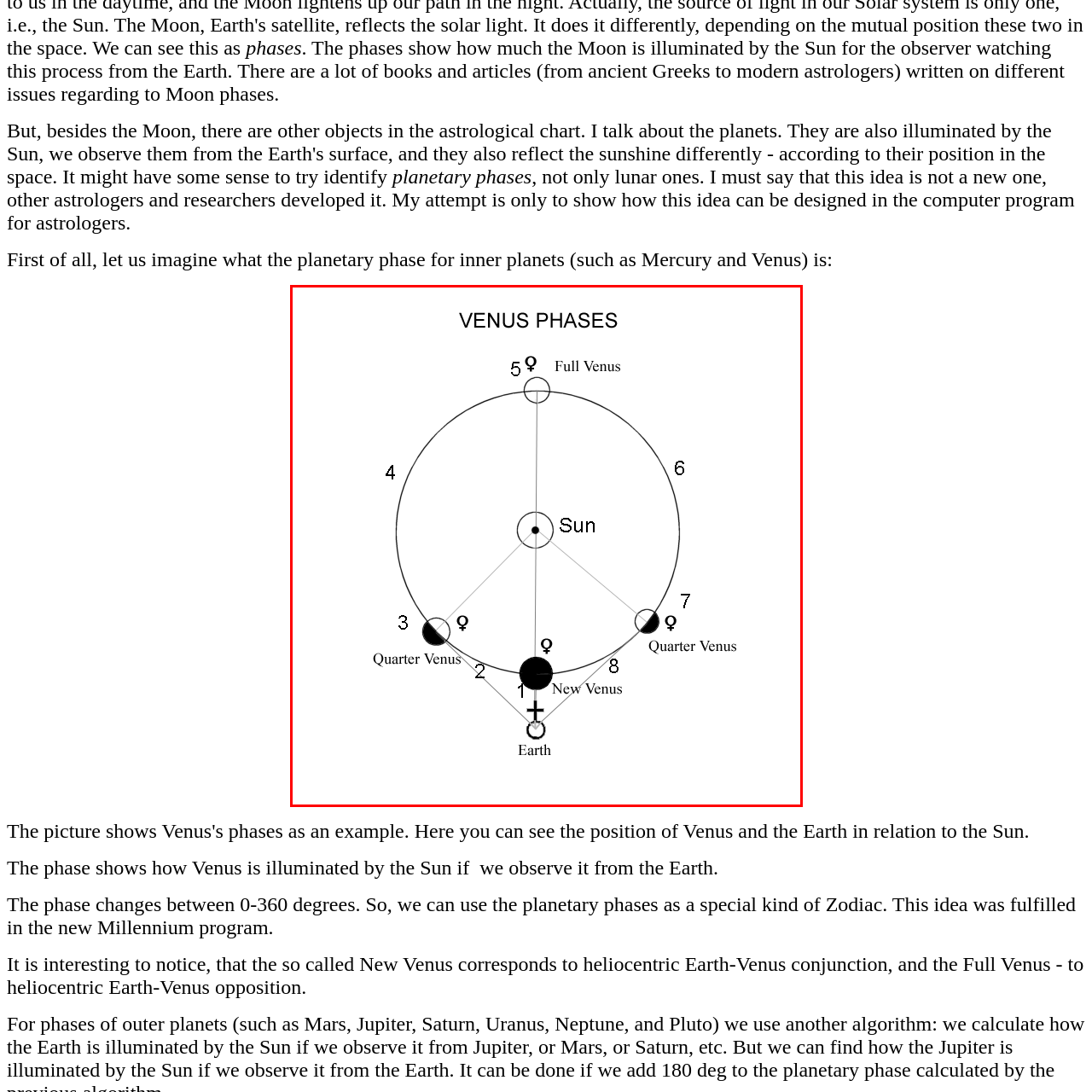How many Quarter Venus phases are shown?
Look at the image highlighted within the red bounding box and provide a detailed answer to the question.

The diagram indicates eight key positions, and among them, the Quarter Venus phases are shown at positions 3, 6, and 8, which means there are three Quarter Venus phases.